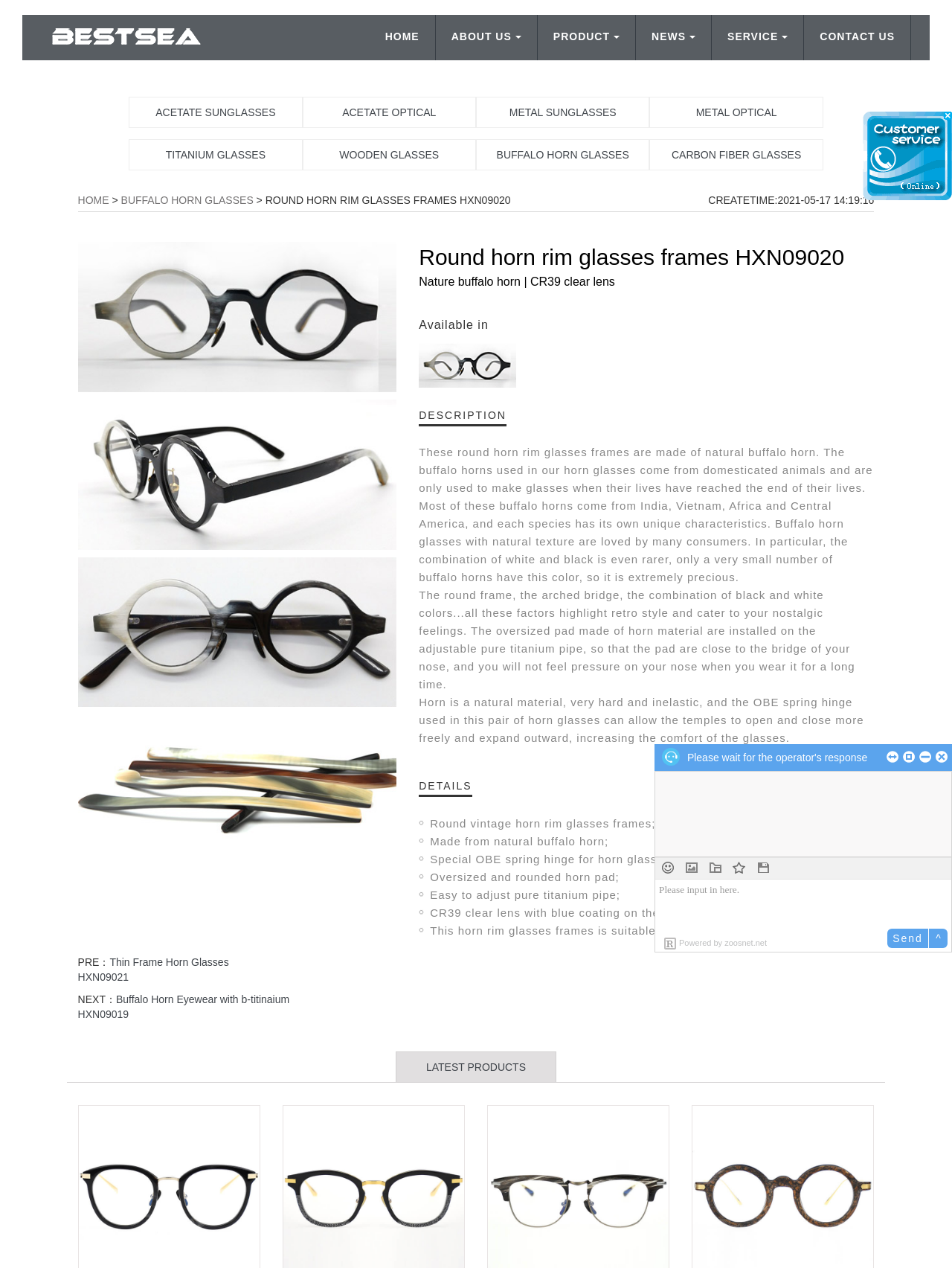What is the color of the buffalo horn glasses?
Relying on the image, give a concise answer in one word or a brief phrase.

White and black